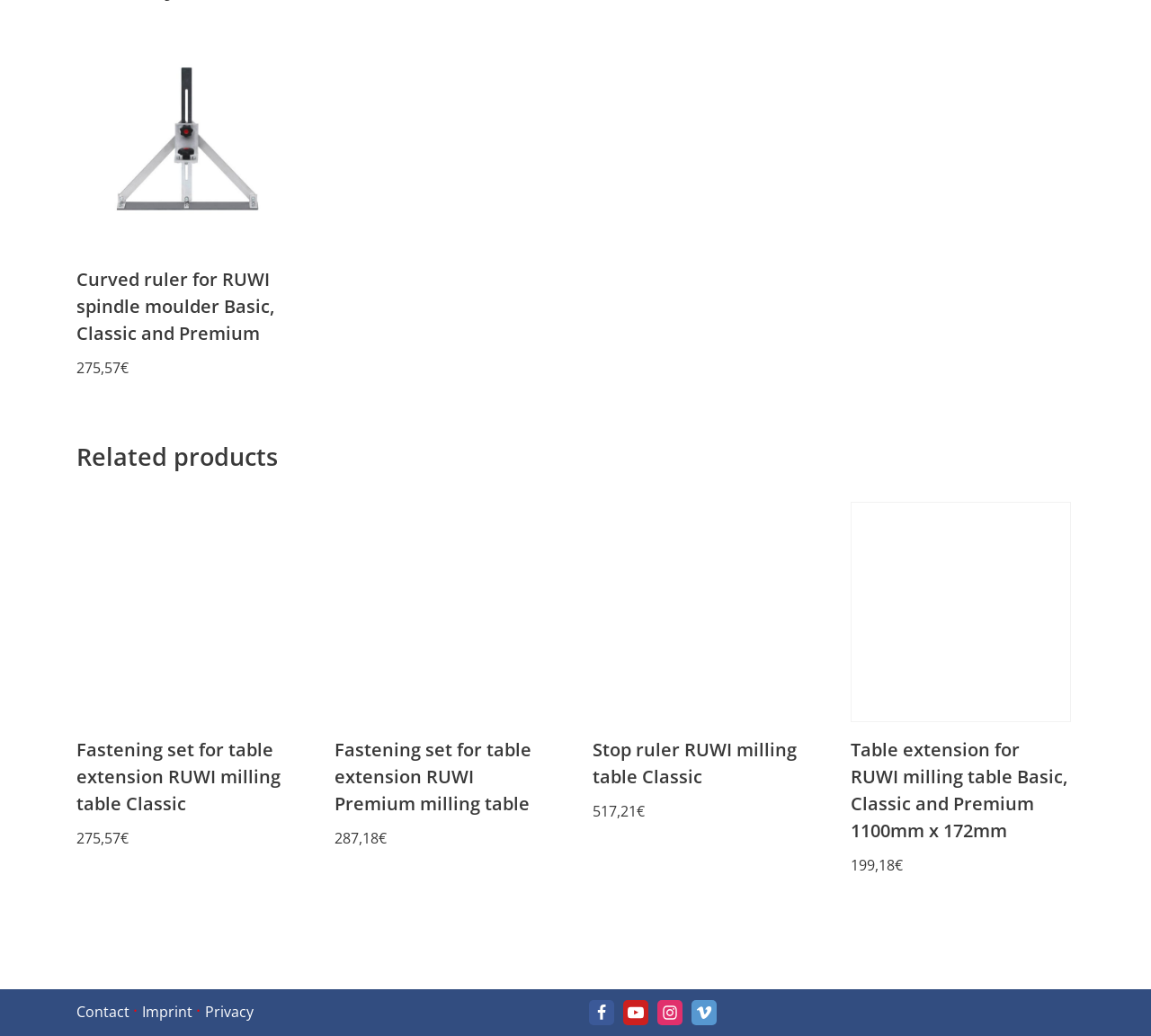Examine the image carefully and respond to the question with a detailed answer: 
How many products are listed under 'Related products'?

The webpage has a heading element with the text 'Related products', and under this heading, there are four link elements listing different products, namely 'Befestigungsset für Tischverlängerung RUWI Tischfräse M', 'Befestigungsset für Tischverlängerung RUWI Tischfräse L', 'Anschlaglineal für RUWI Tischfräse M - 730 mm', and 'Placeholder Table extension for RUWI milling table Basic, Classic and Premium 1100mm x 172mm'.